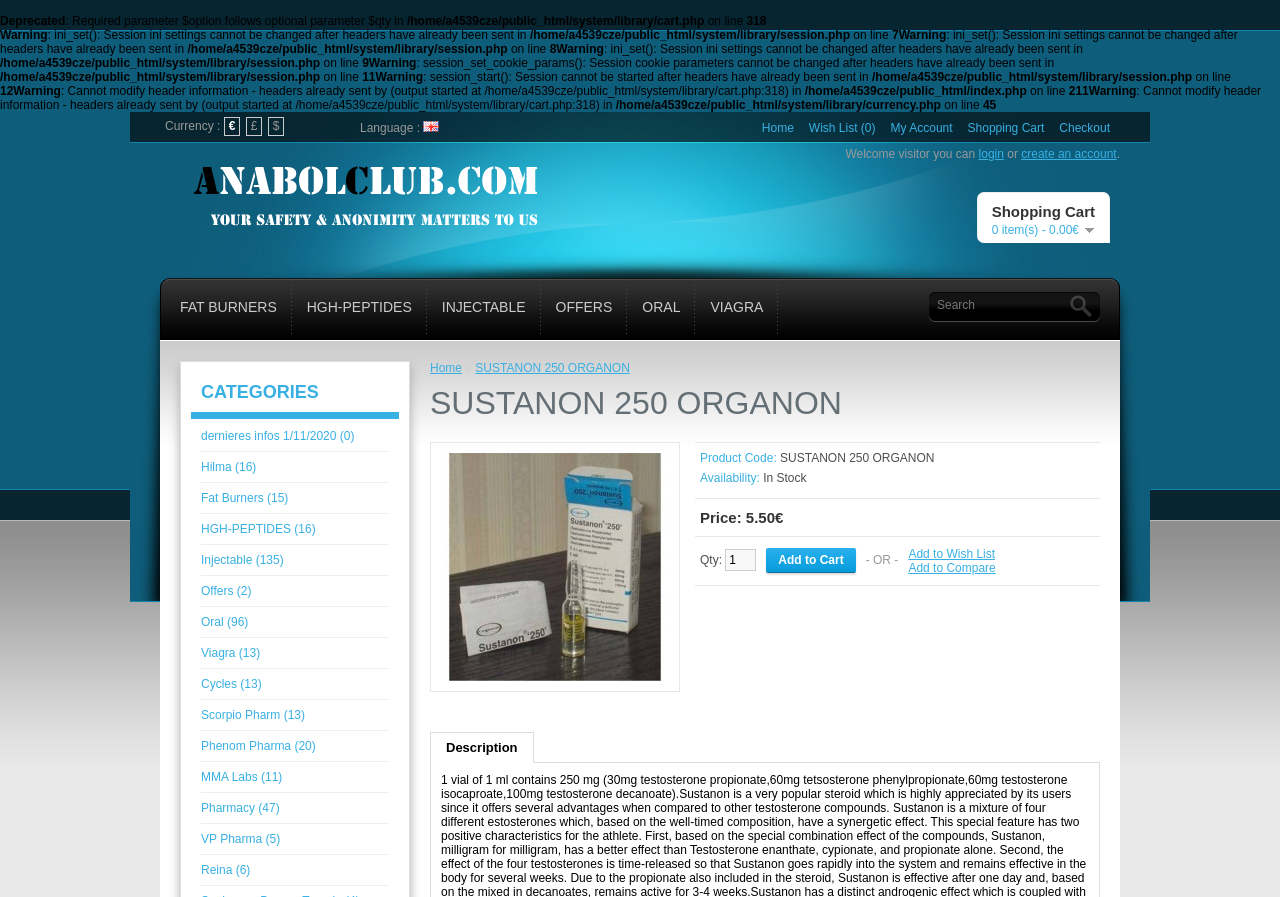Please answer the following question as detailed as possible based on the image: 
What is the currency currently selected?

I determined the answer by looking at the currency selection section on the webpage, where it says 'Currency :' and has an option for 'Euro' selected.